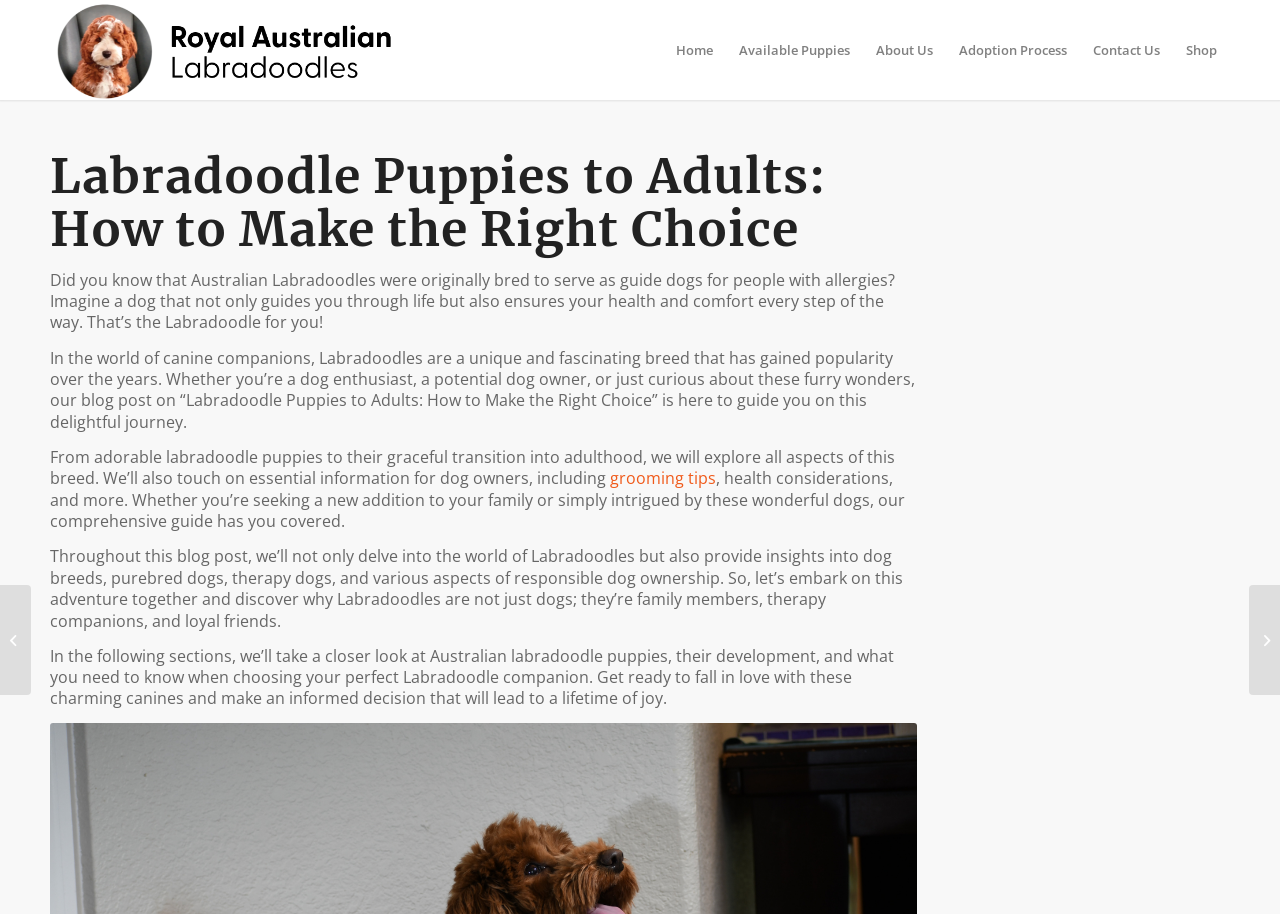How many images are there on the webpage?
Refer to the image and provide a thorough answer to the question.

I counted the number of images by looking at the images 'Royal Australian Labradoodles' and 'Three puppies with flowers'. There are 2 images in total.